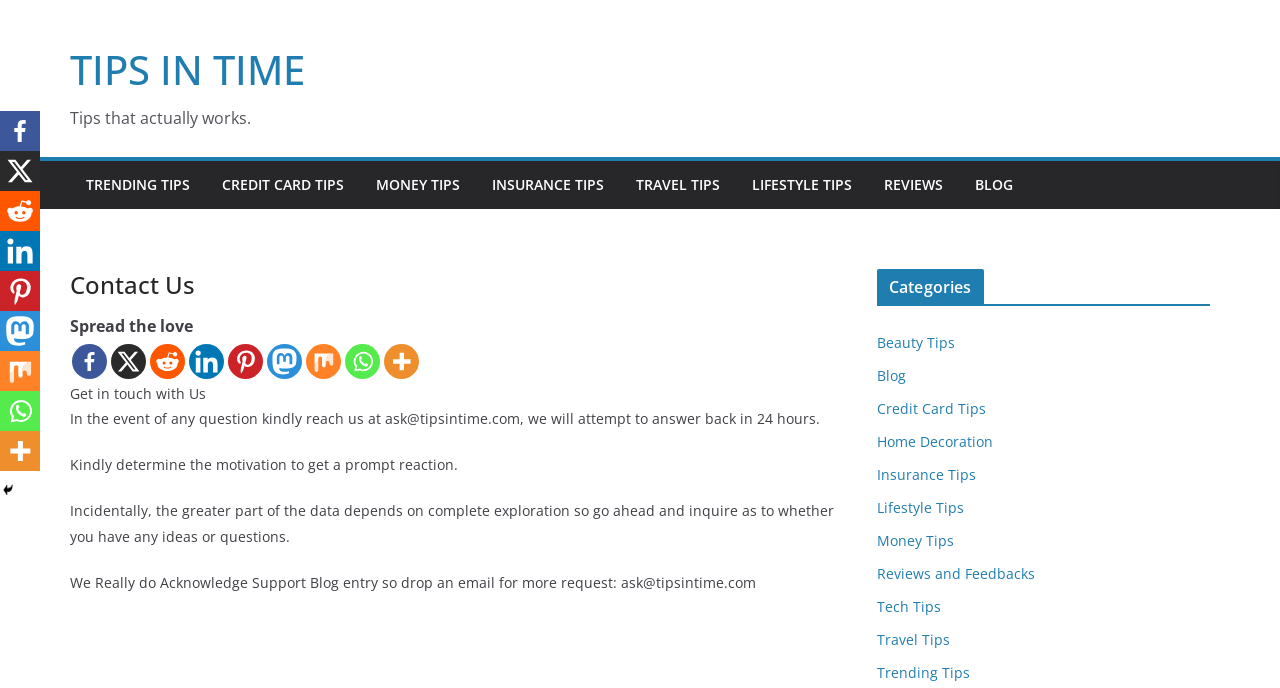How many categories are listed on the webpage?
Based on the screenshot, respond with a single word or phrase.

13